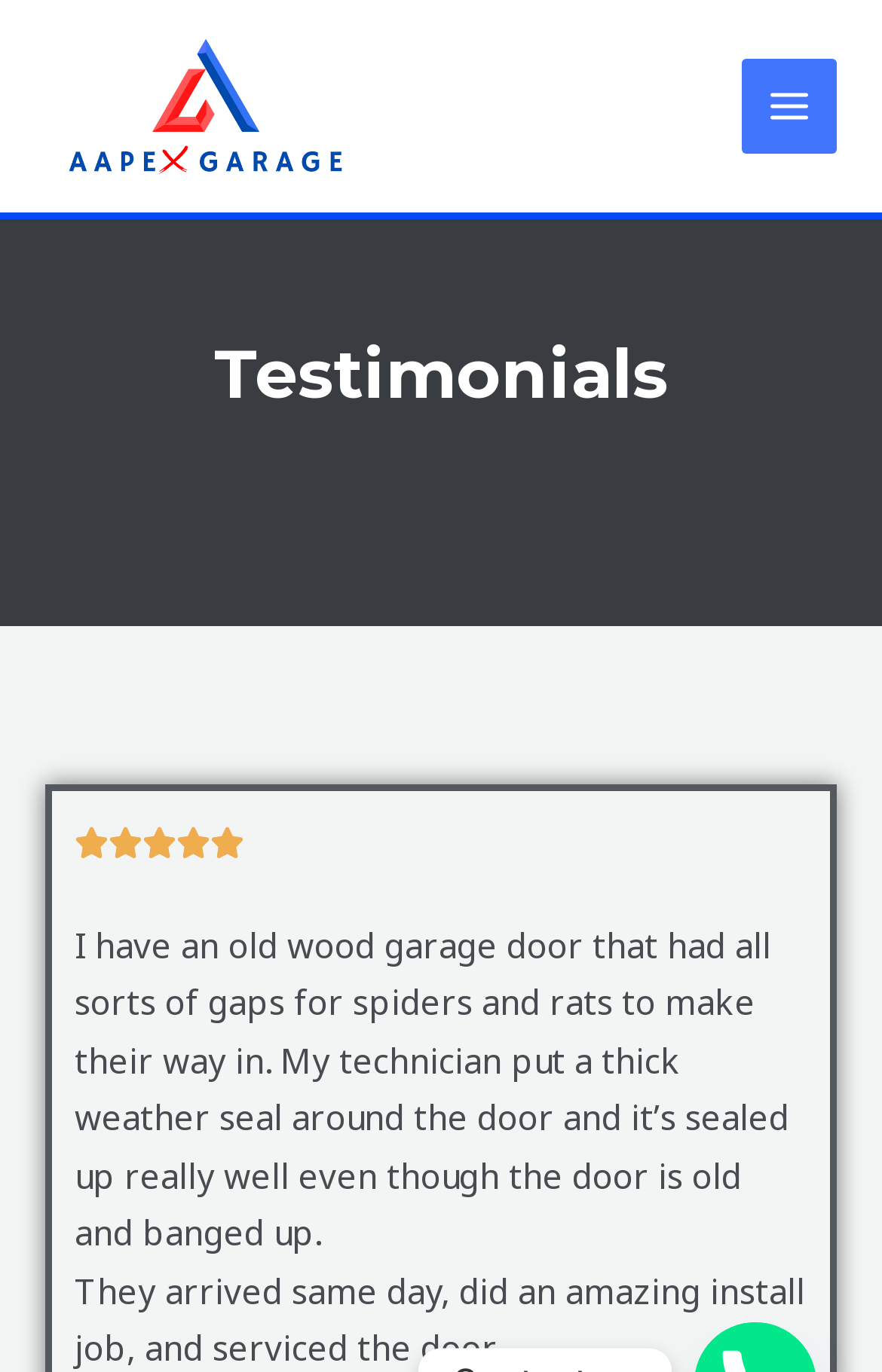What is the rating of the garage service?
Provide a thorough and detailed answer to the question.

I determined the rating by looking at the text '5/5' which is located below the heading 'Testimonials' and above the customer testimonial text.